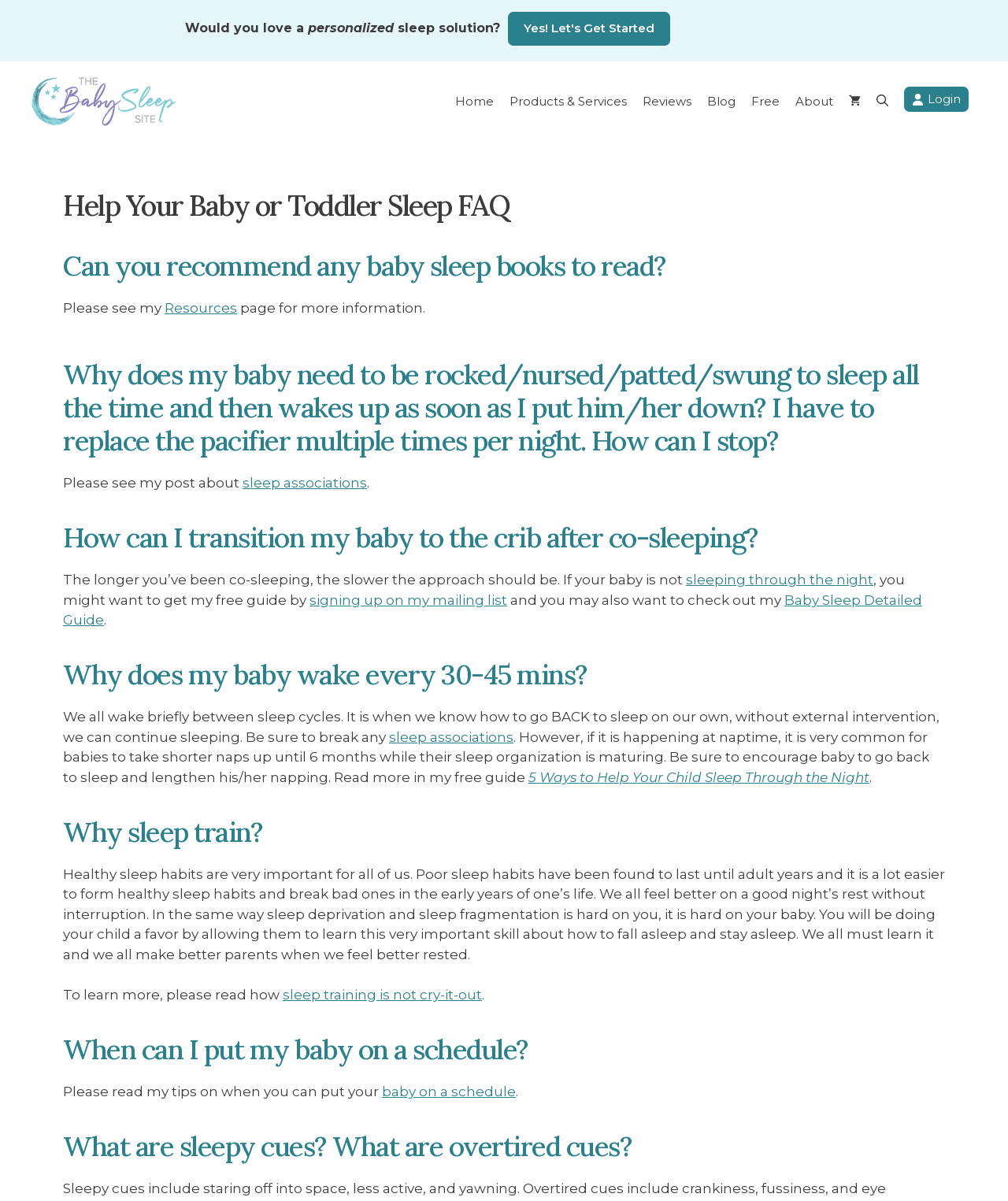What is the purpose of the 'Resources' page?
Answer the question with a thorough and detailed explanation.

The 'Resources' page is likely a collection of additional information and materials related to baby sleep. The link to the 'Resources' page is provided in response to a question about recommended baby sleep books, suggesting that the page may offer a list of recommended resources or further reading on the topic.